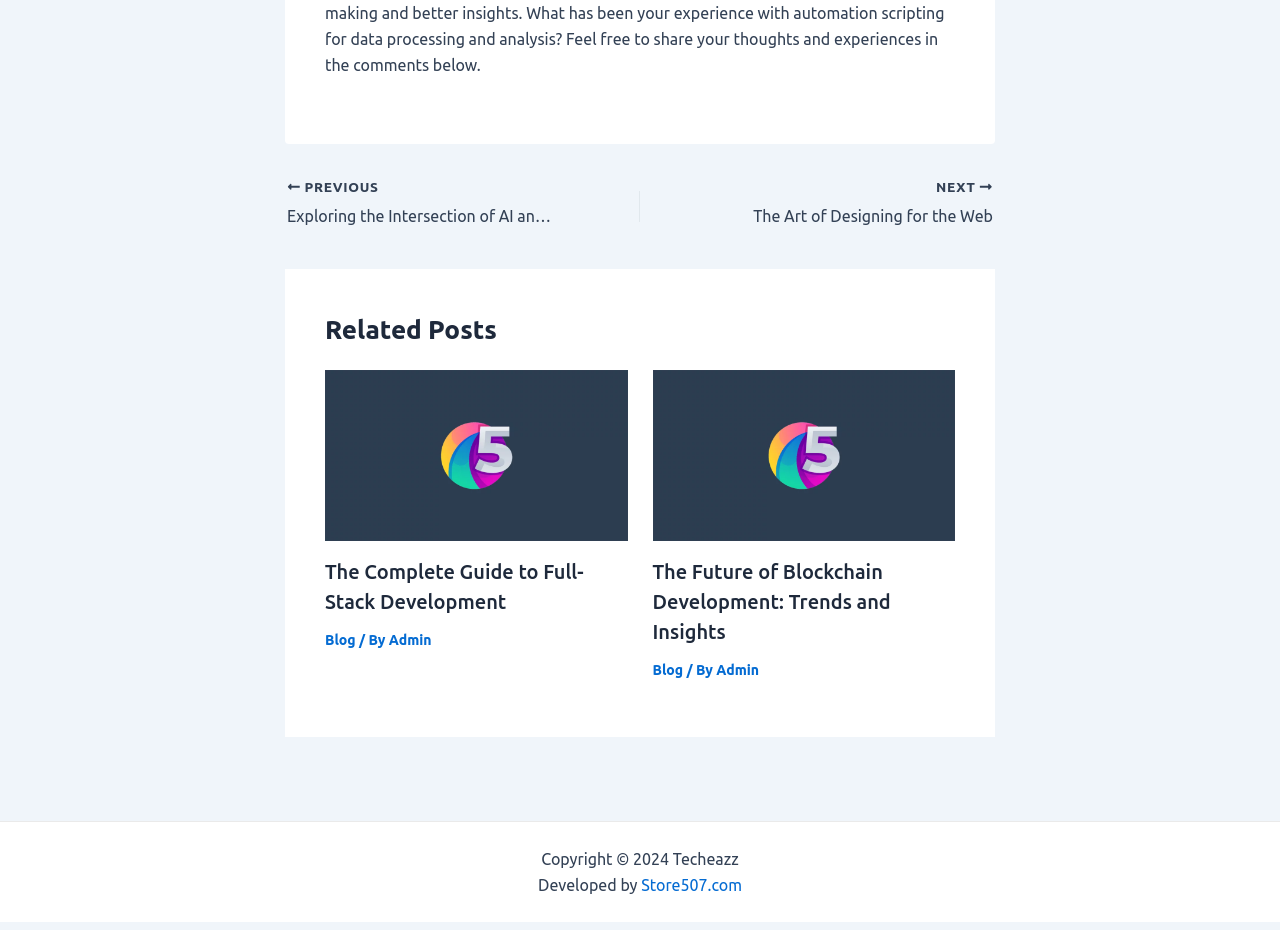What is the copyright year?
Using the information from the image, provide a comprehensive answer to the question.

I found the StaticText element with the copyright information and extracted the year from it.